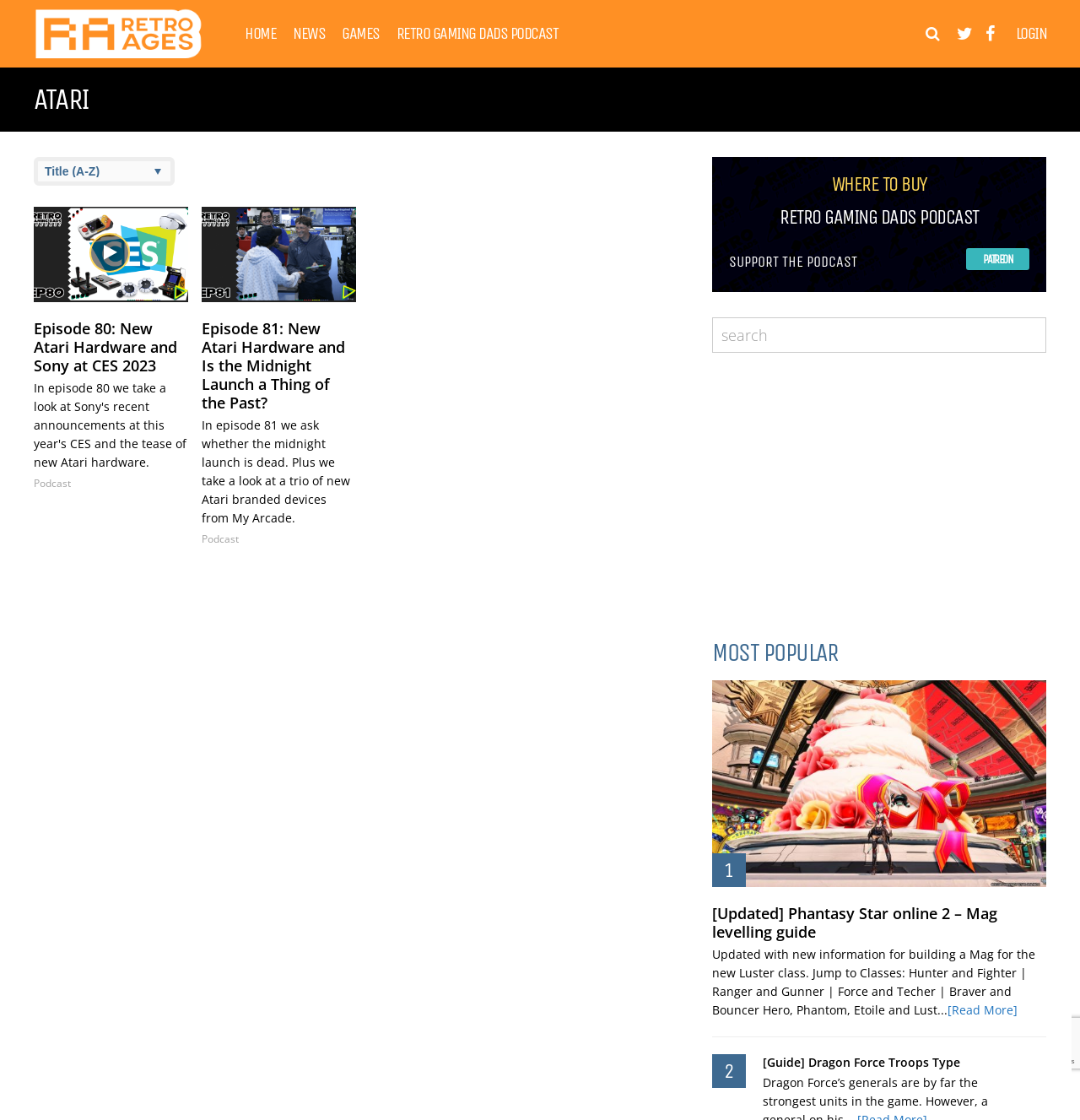Could you provide the bounding box coordinates for the portion of the screen to click to complete this instruction: "Read the Phantasy Star online 2 guide"?

[0.659, 0.807, 0.969, 0.84]